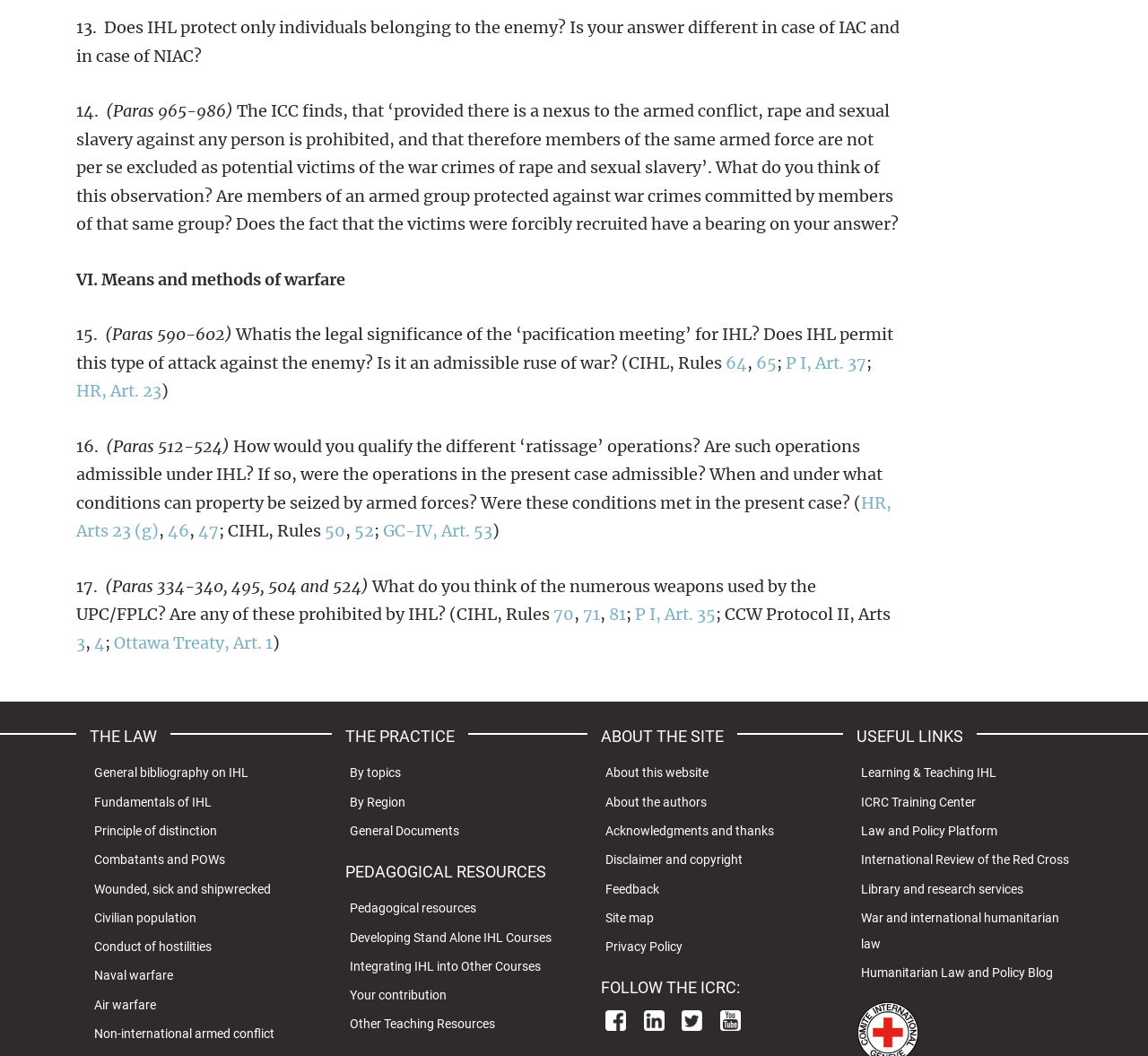Use a single word or phrase to answer the question:
How many navigation sections are there on the webpage?

5